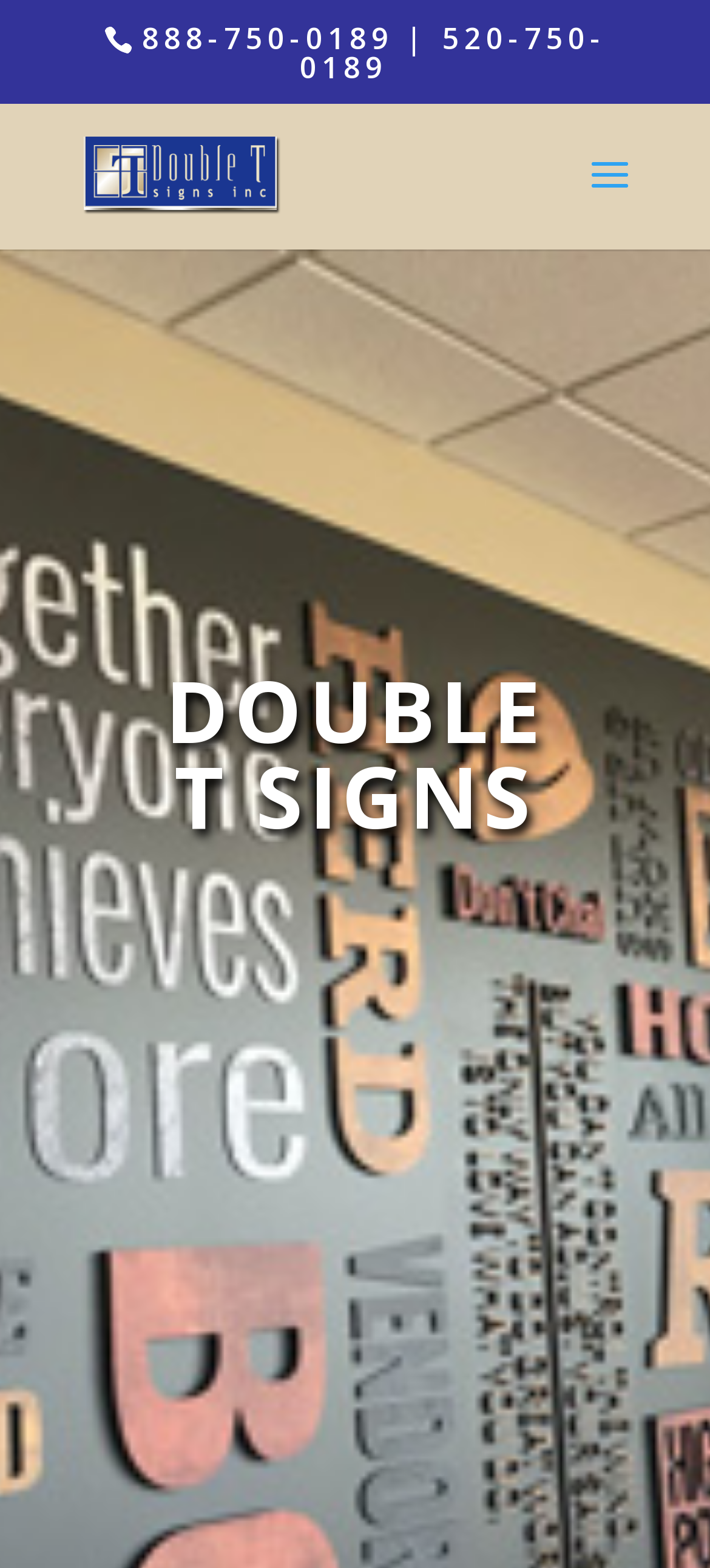Find and generate the main title of the webpage.

DOUBLE T SIGNS